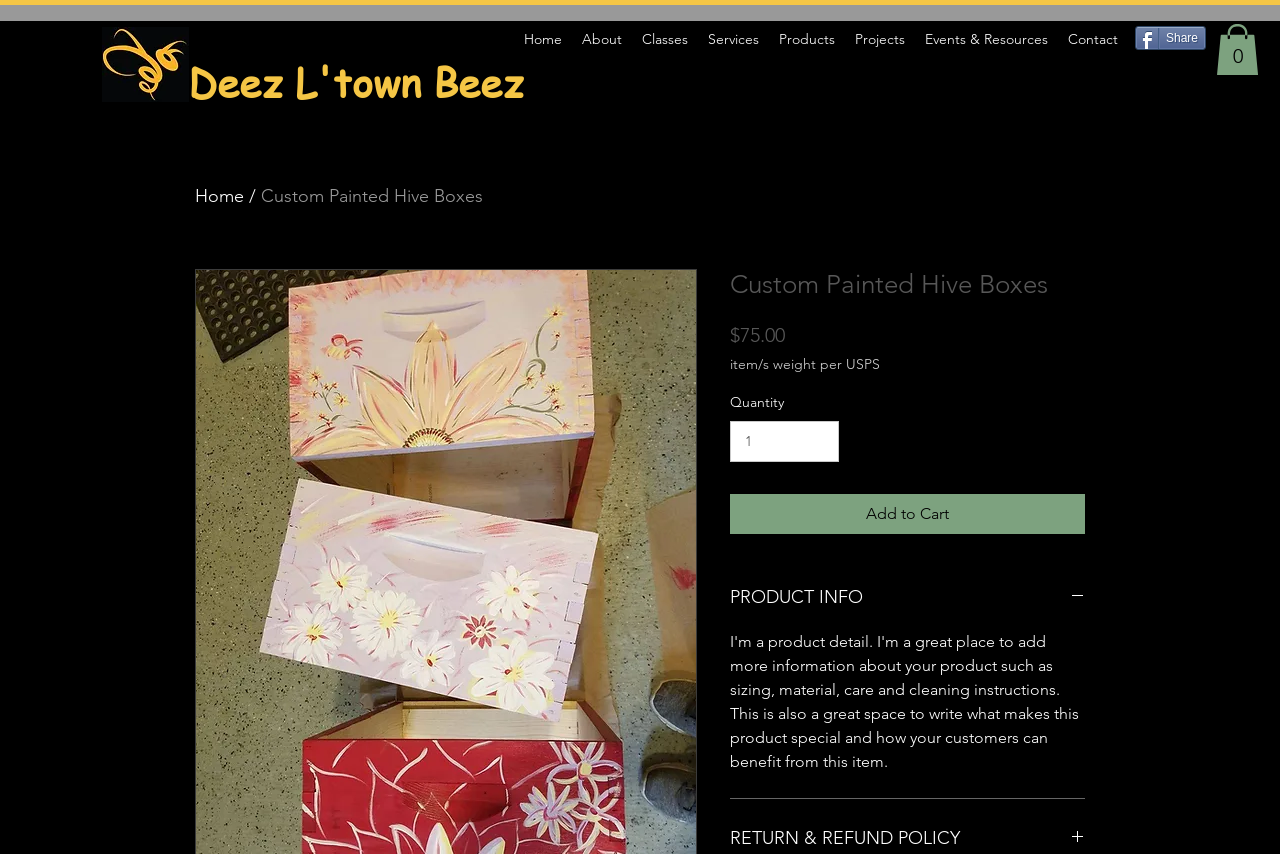Identify the first-level heading on the webpage and generate its text content.

Custom Painted Hive Boxes